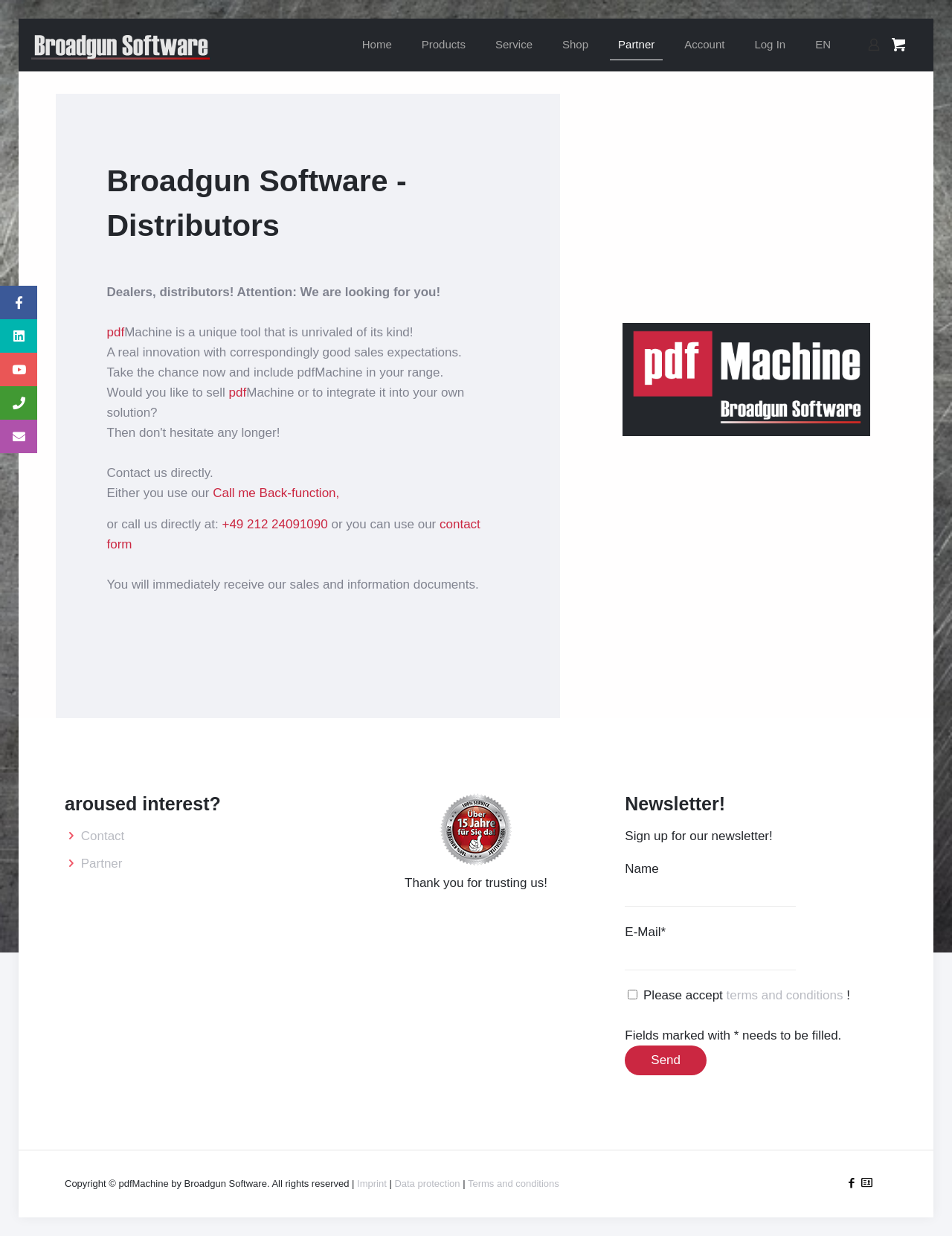How many links are there in the top navigation bar?
Please provide a detailed and comprehensive answer to the question.

The top navigation bar contains links to 'Home', 'Products', 'Service', 'Shop', 'Partner', 'Account', 'Log In', and 'EN', which totals 8 links.